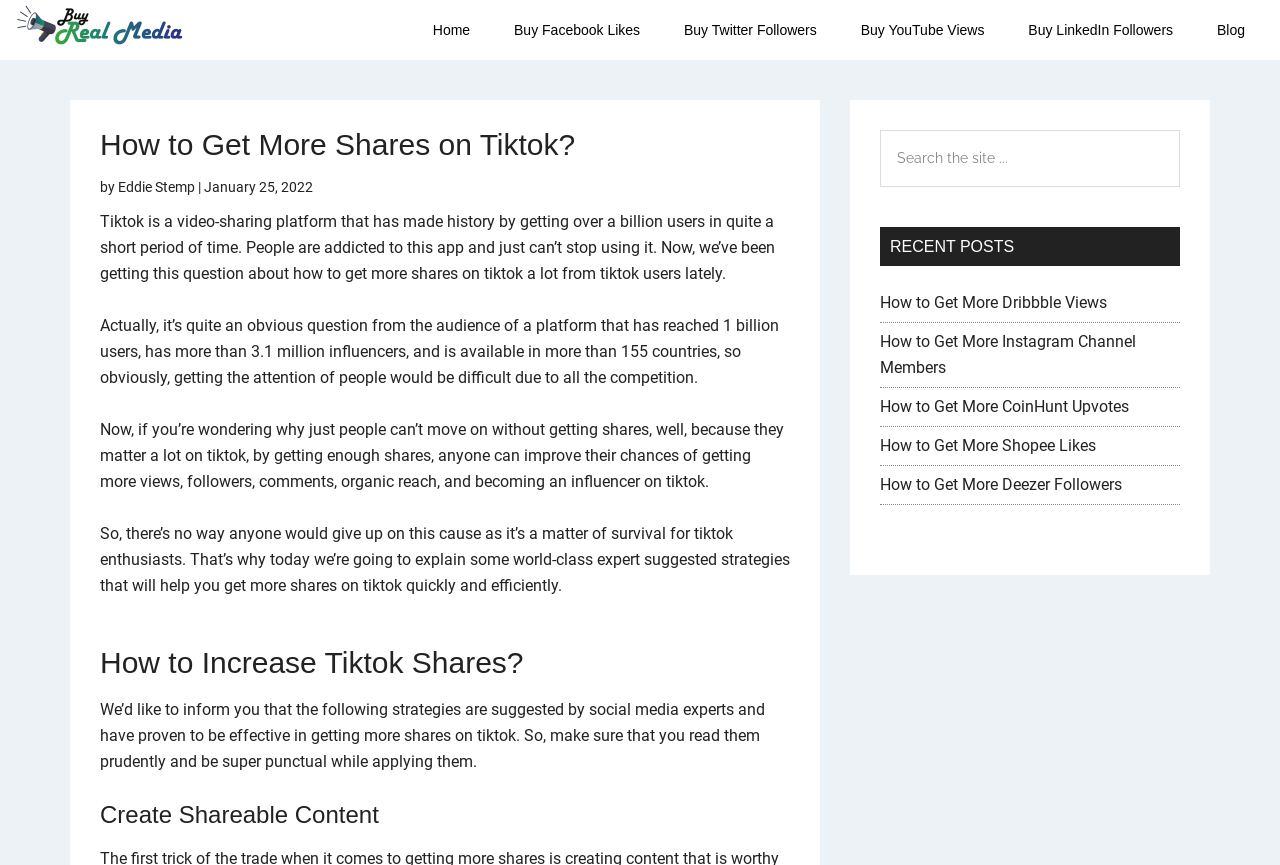Analyze the image and give a detailed response to the question:
What is the purpose of getting shares on TikTok?

According to the article, getting shares on TikTok is important because it can improve one's chances of getting more views, followers, comments, organic reach, and becoming an influencer on the platform.